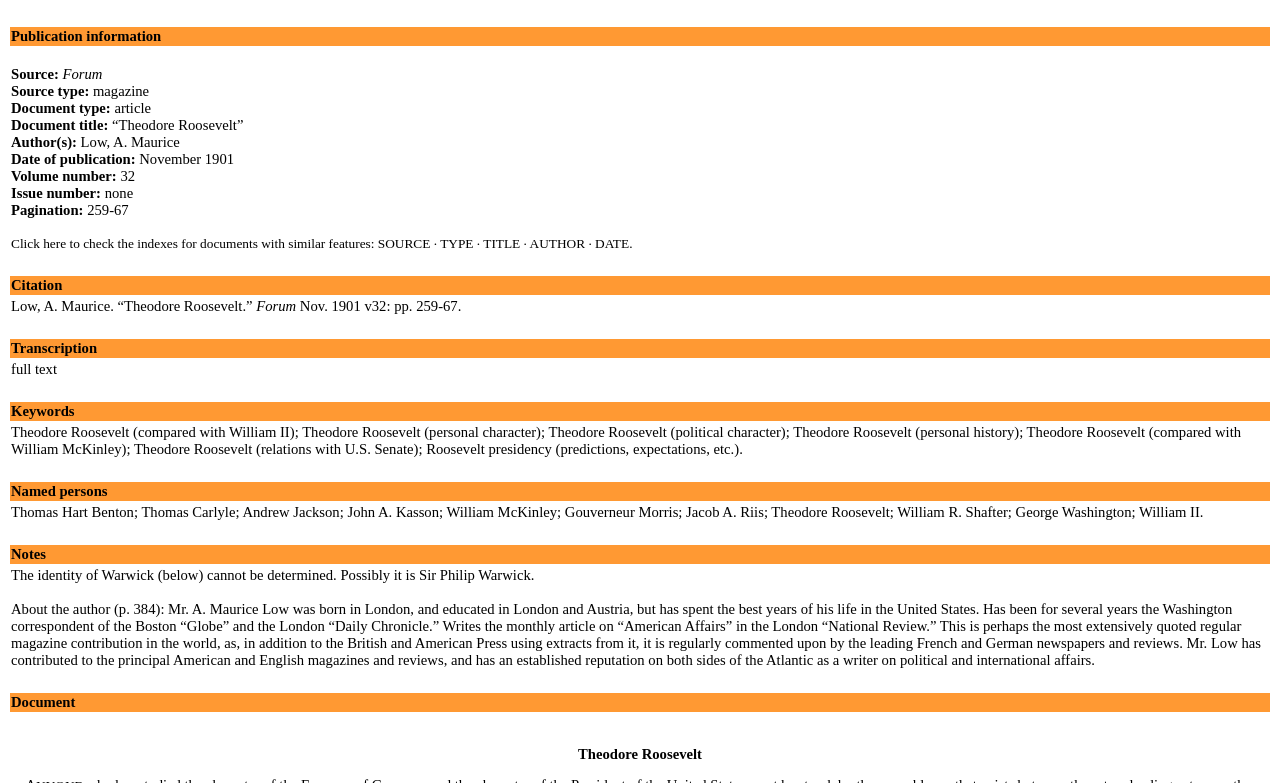What is the date of publication of the article?
Based on the content of the image, thoroughly explain and answer the question.

I found the date of publication by looking at the table cell that contains the publication information. The date of publication is specified as 'Date of publication:' followed by the actual date, which is November 1901.